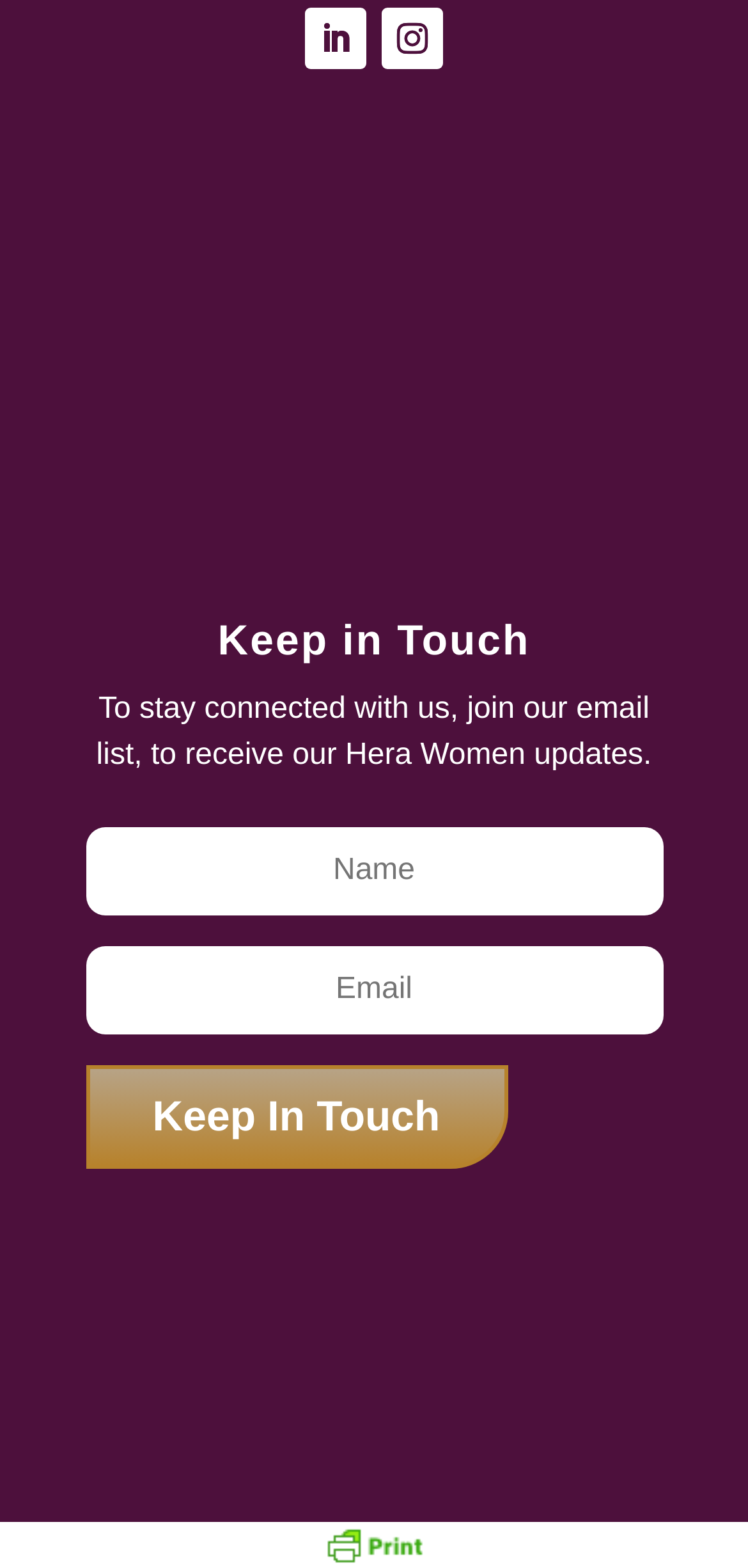Reply to the question with a single word or phrase:
How many textboxes are there?

2